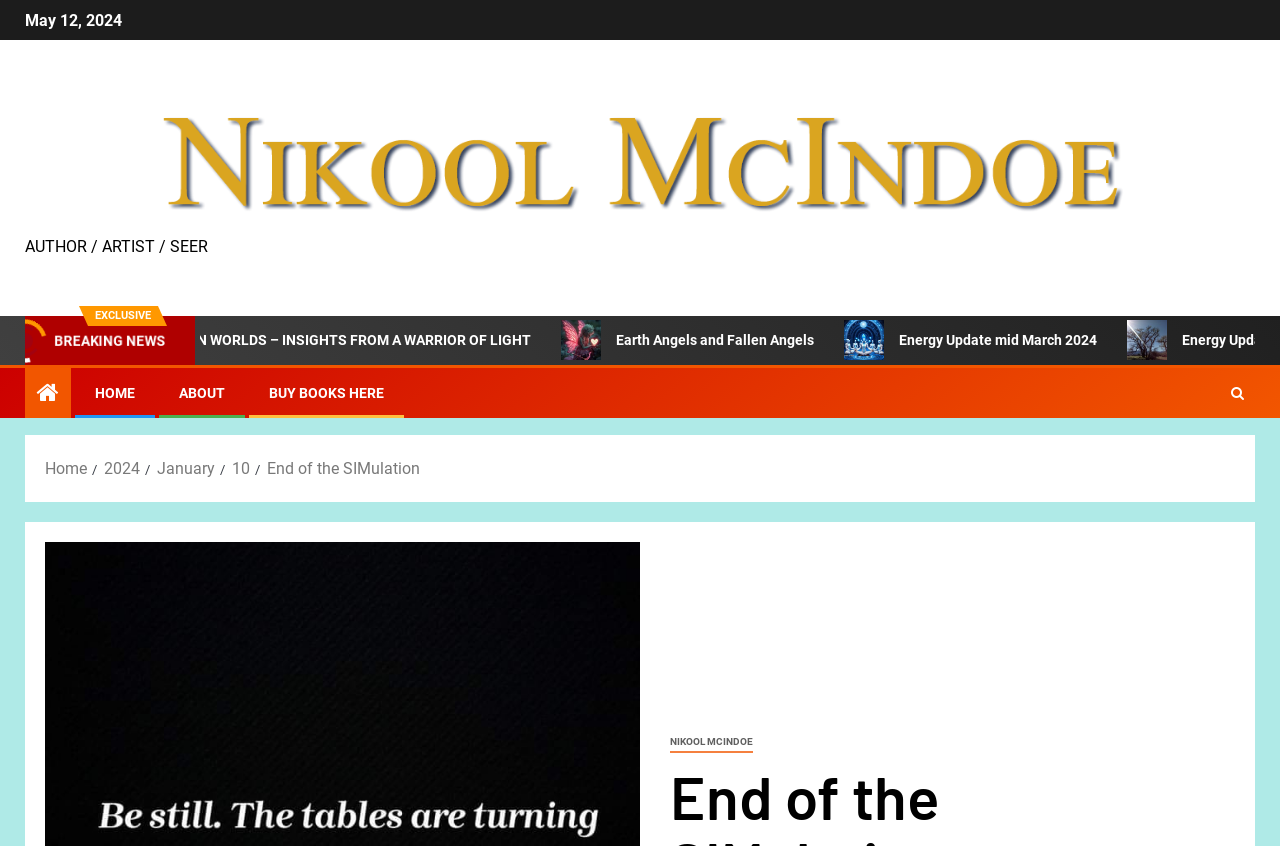Please determine the bounding box coordinates of the element to click on in order to accomplish the following task: "Click on the 'Post Comment' button". Ensure the coordinates are four float numbers ranging from 0 to 1, i.e., [left, top, right, bottom].

None